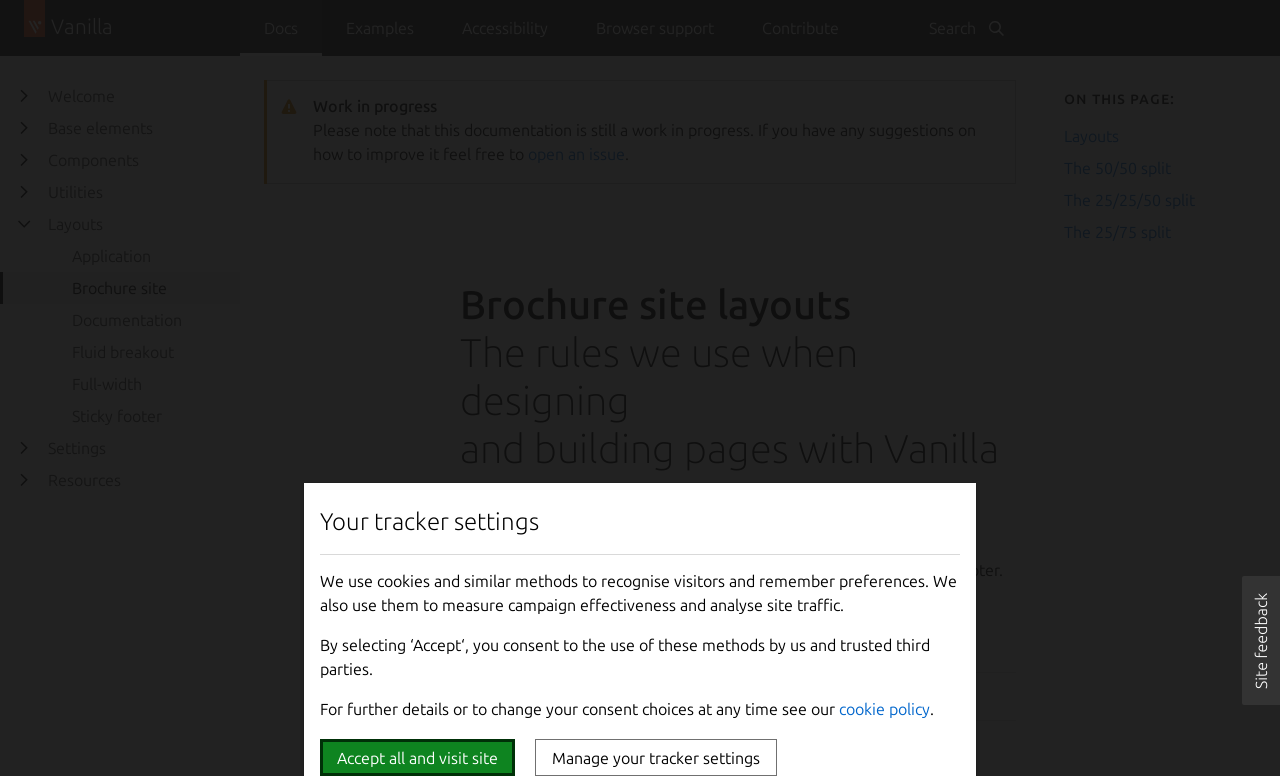Locate the bounding box coordinates of the region to be clicked to comply with the following instruction: "read news about millet and pulse charred food lumps". The coordinates must be four float numbers between 0 and 1, in the form [left, top, right, bottom].

None